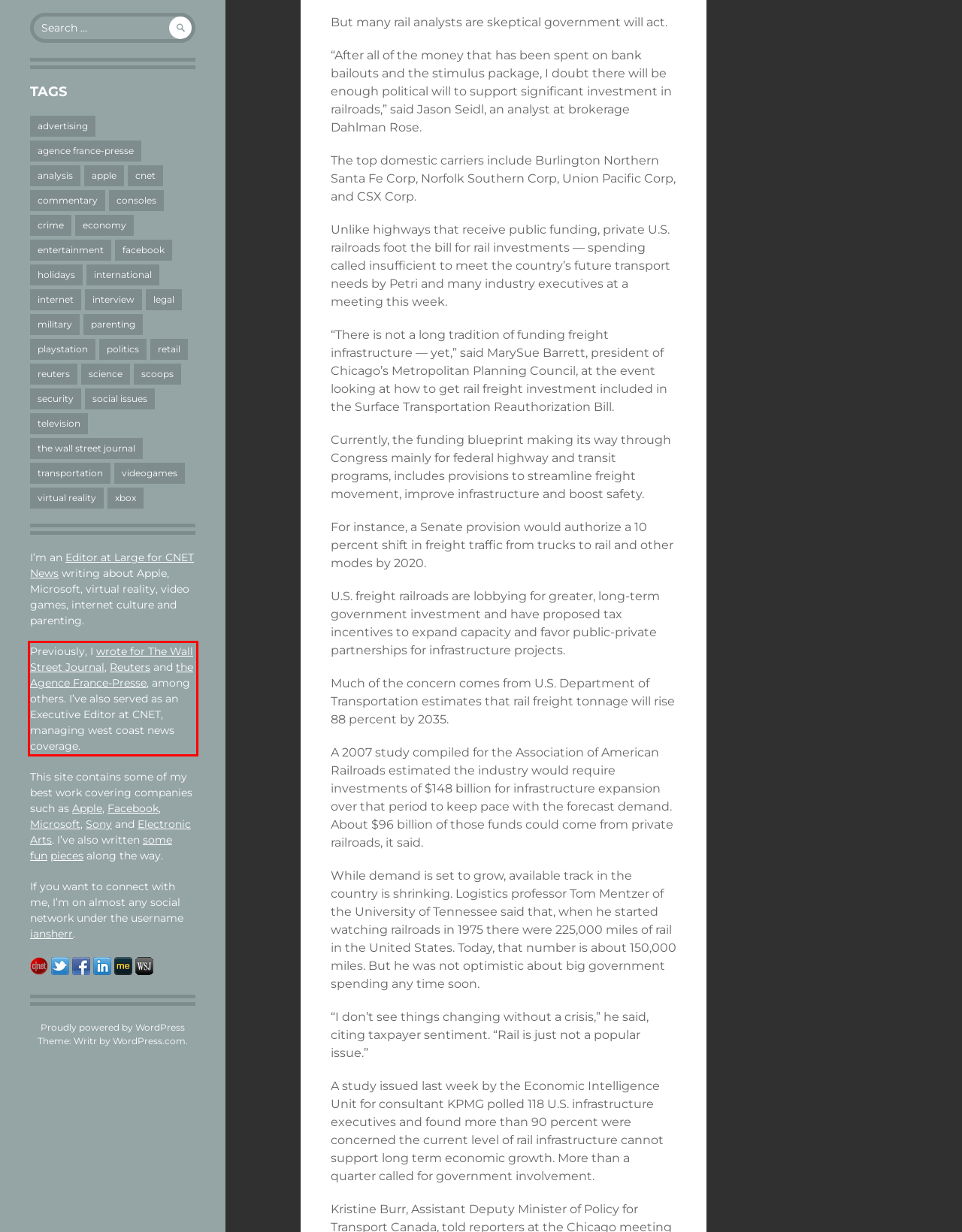Please identify and extract the text content from the UI element encased in a red bounding box on the provided webpage screenshot.

Previously, I wrote for The Wall Street Journal, Reuters and the Agence France-Presse, among others. I’ve also served as an Executive Editor at CNET, managing west coast news coverage.